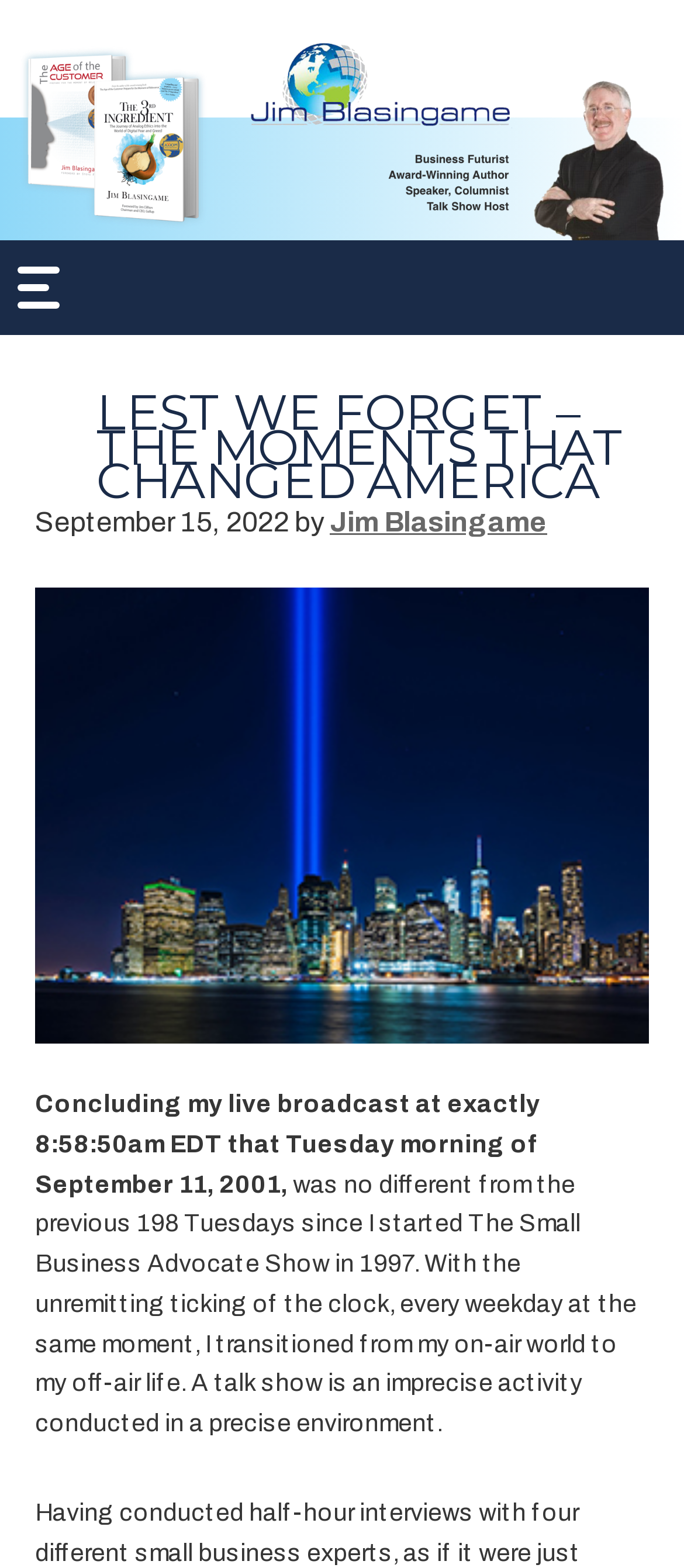What is the date of the article?
Please give a well-detailed answer to the question.

I found the answer by looking at the time element in the article section, which says 'September 15, 2022'. This is the date of the article.